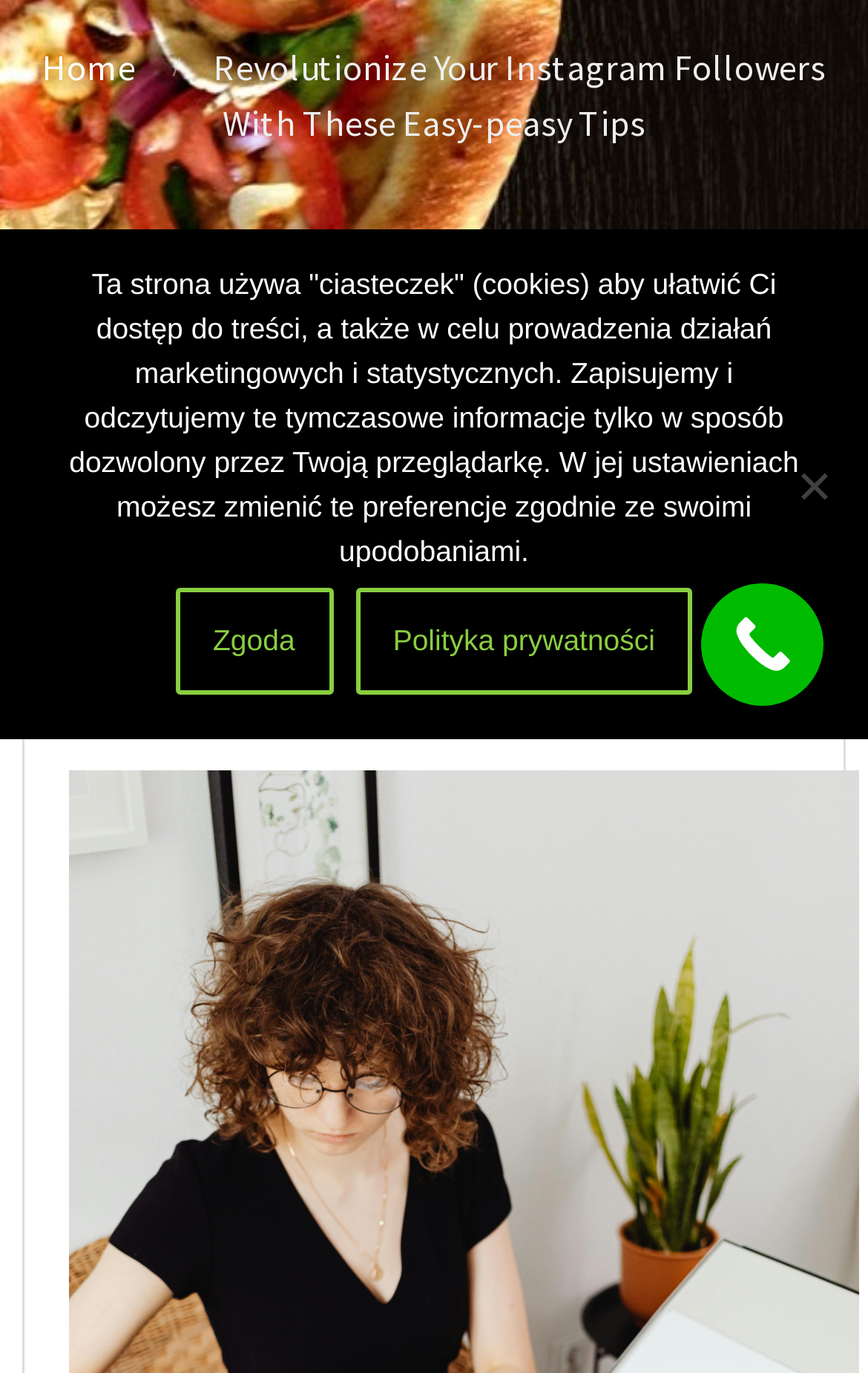Bounding box coordinates must be specified in the format (top-left x, top-left y, bottom-right x, bottom-right y). All values should be floating point numbers between 0 and 1. What are the bounding box coordinates of the UI element described as: Polityka prywatności

[0.409, 0.428, 0.798, 0.506]